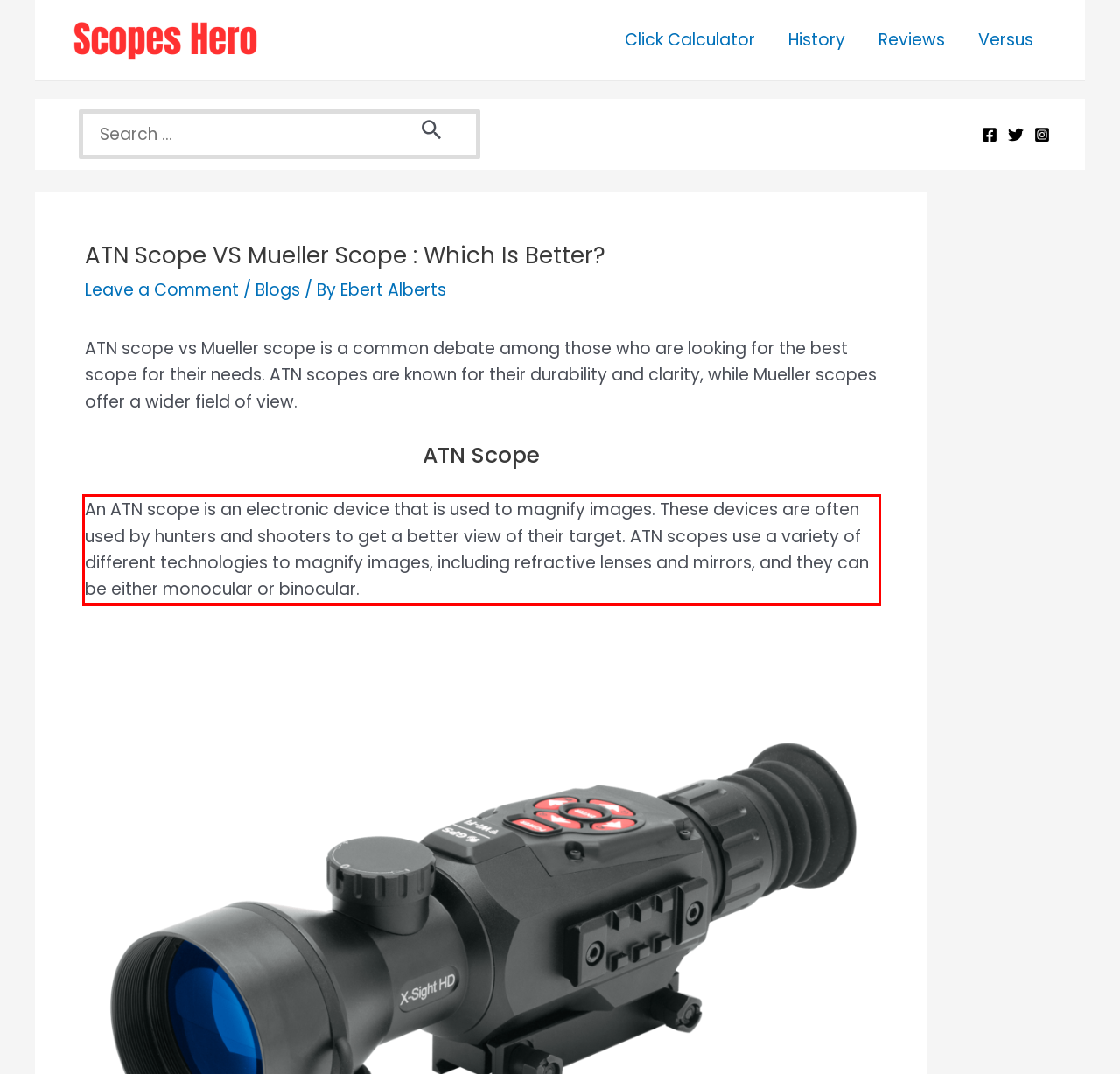View the screenshot of the webpage and identify the UI element surrounded by a red bounding box. Extract the text contained within this red bounding box.

An ATN scope is an electronic device that is used to magnify images. These devices are often used by hunters and shooters to get a better view of their target. ATN scopes use a variety of different technologies to magnify images, including refractive lenses and mirrors, and they can be either monocular or binocular.